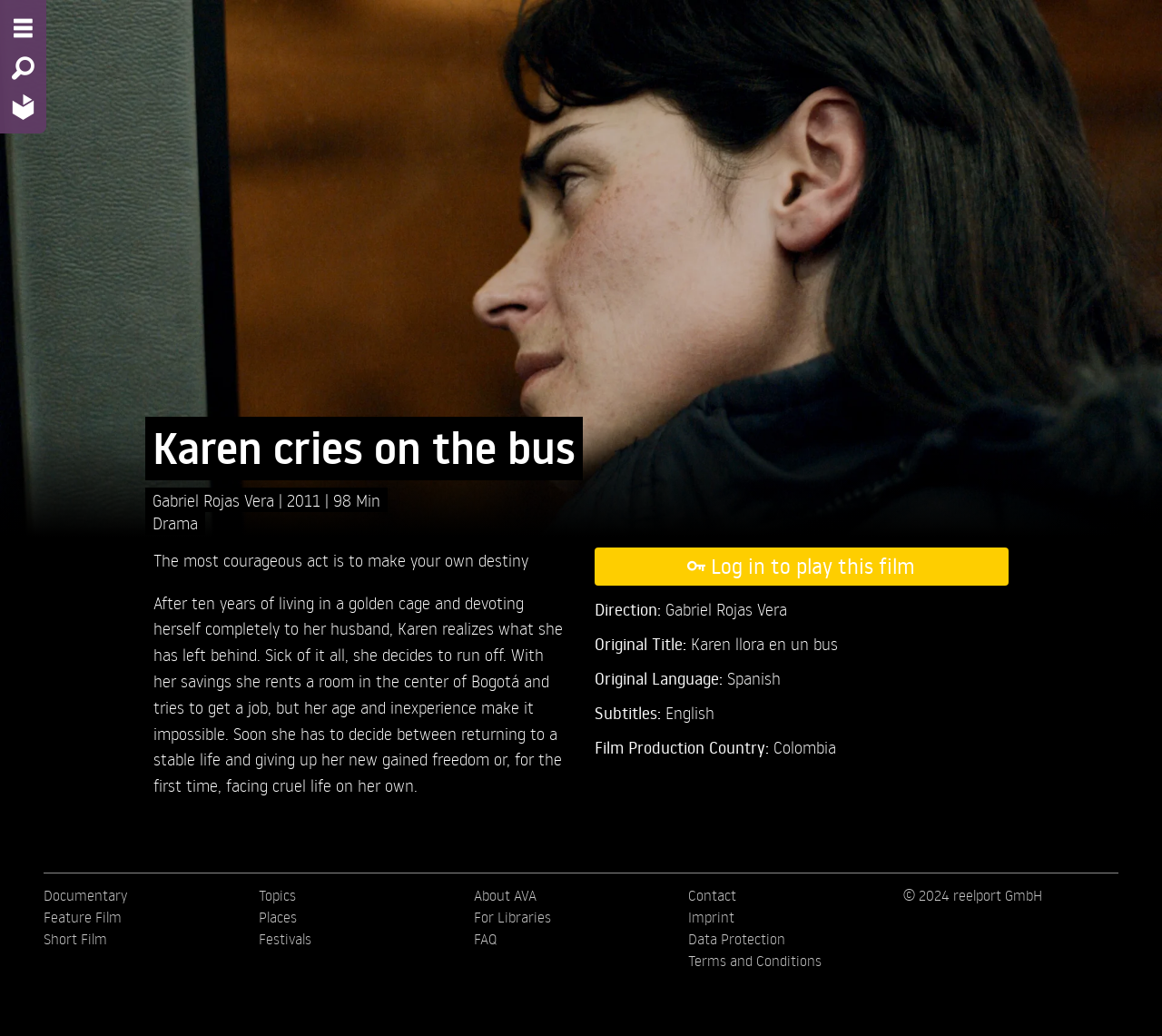Summarize the webpage with intricate details.

This webpage appears to be a film description page, specifically for the film "Karen cries on the bus". At the top left corner, there are three links: "Menu - Open site menu", "Search - Search for films", and "Home - Back to homepage". 

Below these links, there is a large image of a film still, taking up most of the top half of the page. To the right of the image, there is a small icon and a heading that reads "Karen cries on the bus". 

Underneath the image, there are several links and text elements. There is a link to the director's name, "Gabriel Rojas Vera", followed by the film's release year, "2011", and its duration, "98 Min". The film's genre, "Drama", is also listed. 

A brief summary of the film is provided, which describes Karen's journey as she leaves her husband and tries to start a new life. This summary is followed by a link to "Log in to play this film". 

Further down, there are several sections of text that provide additional information about the film, including the direction, original title, original language, subtitles, and film production country. 

At the bottom of the page, there are two horizontal menus, each containing several menu items. The first menu has items such as "Documentary", "Feature Film", and "Short Film", while the second menu has items like "Topics", "Places", and "Festivals". 

To the right of these menus, there are several links to other pages, including "About AVA", "For Libraries", "FAQ", "Contact", "Imprint", "Data Protection", and "Terms and Conditions". Finally, at the very bottom of the page, there is a copyright notice that reads "© 2024 reelport GmbH".